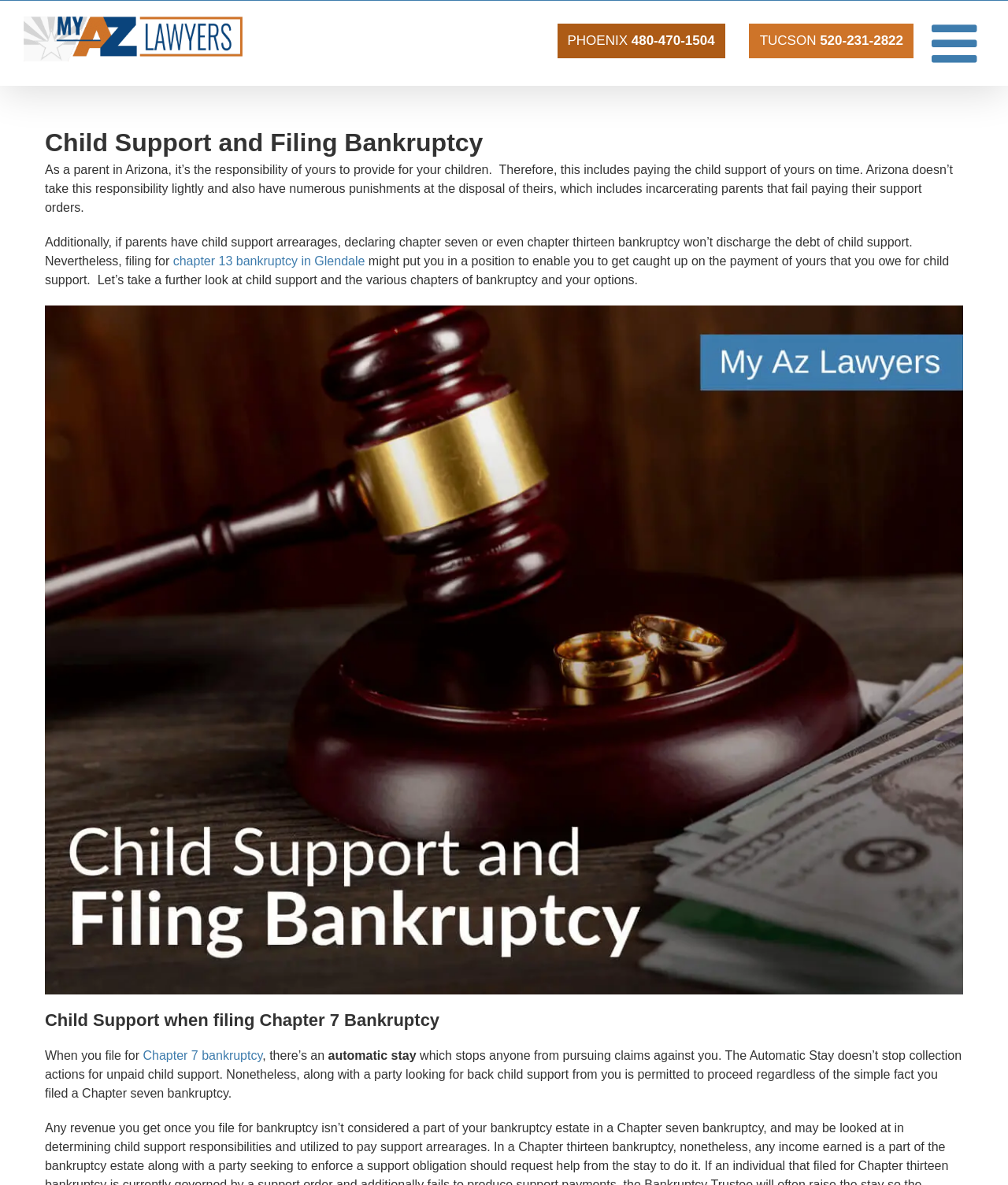Explain the webpage in detail.

This webpage is about child support and filing for bankruptcy, specifically in Arizona. At the top left corner, there is a logo of "My AZ Lawyers" with a link to the homepage. Next to it, there is a navigation menu with links to Phoenix and Tucson offices. On the top right corner, there is a toggle button to expand or collapse the mobile menu.

Below the navigation menu, there is a heading that reads "Child Support and Filing Bankruptcy" followed by a paragraph of text that explains the importance of paying child support in Arizona. The text continues to discuss how declaring bankruptcy won't discharge child support debt, but filing for chapter 13 bankruptcy might help catch up on child support payments.

Below the text, there is an image related to child support and filing bankruptcy. Further down, there is another heading that reads "Child Support when filing Chapter 7 Bankruptcy" followed by text that explains how filing for chapter 7 bankruptcy affects child support payments. The text includes links to "Chapter 7 bankruptcy" and "automatic stay".

At the bottom right corner, there is a link to go back to the top of the page. Overall, the webpage provides information and guidance on child support and bankruptcy in Arizona, with a focus on the implications of filing for bankruptcy on child support payments.